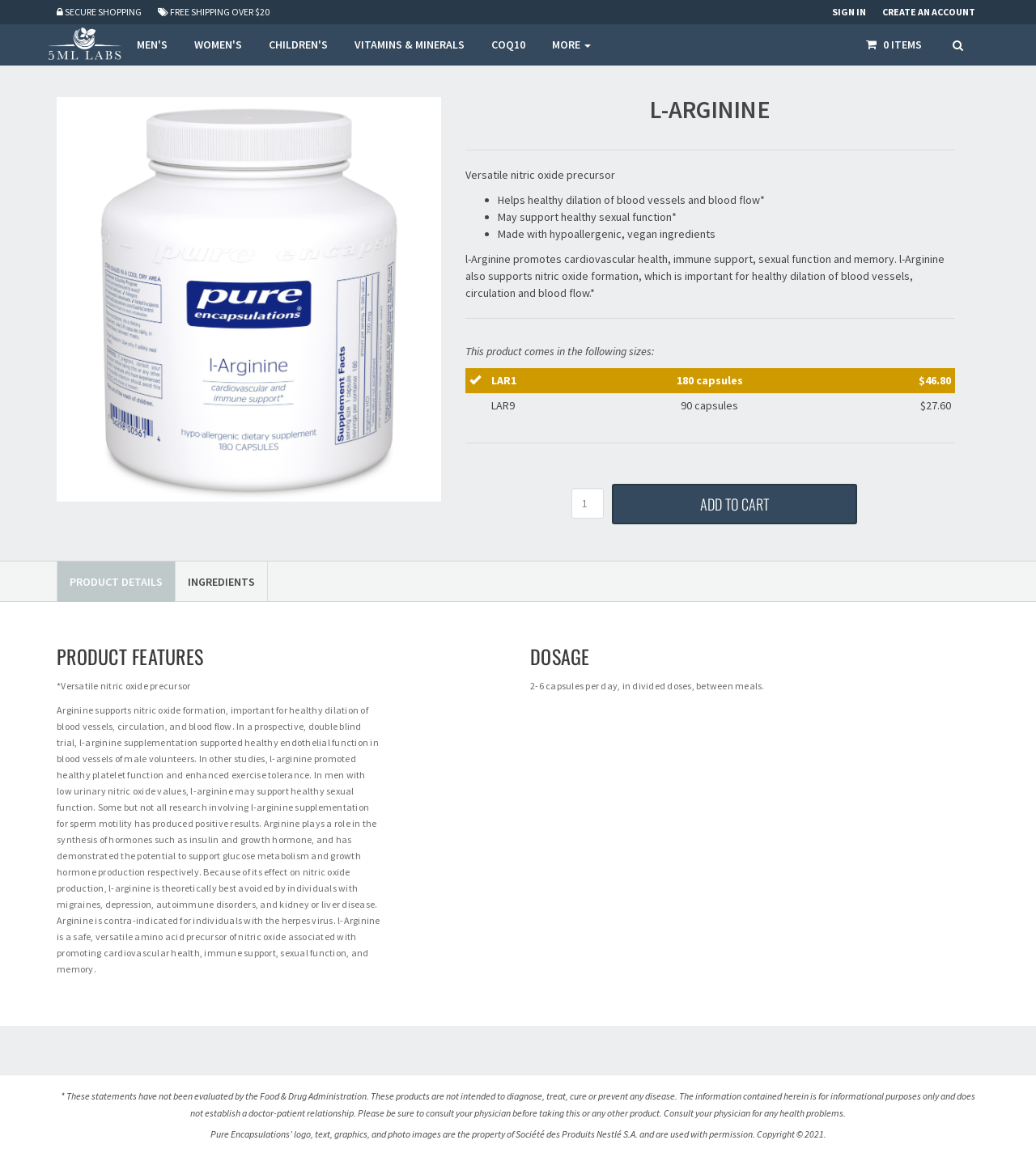What is the recommended daily dosage of the product?
Give a detailed response to the question by analyzing the screenshot.

The recommended daily dosage of the product can be found in the 'DOSAGE' section of the webpage, which states that the recommended dosage is 2-6 capsules per day, in divided doses, between meals.